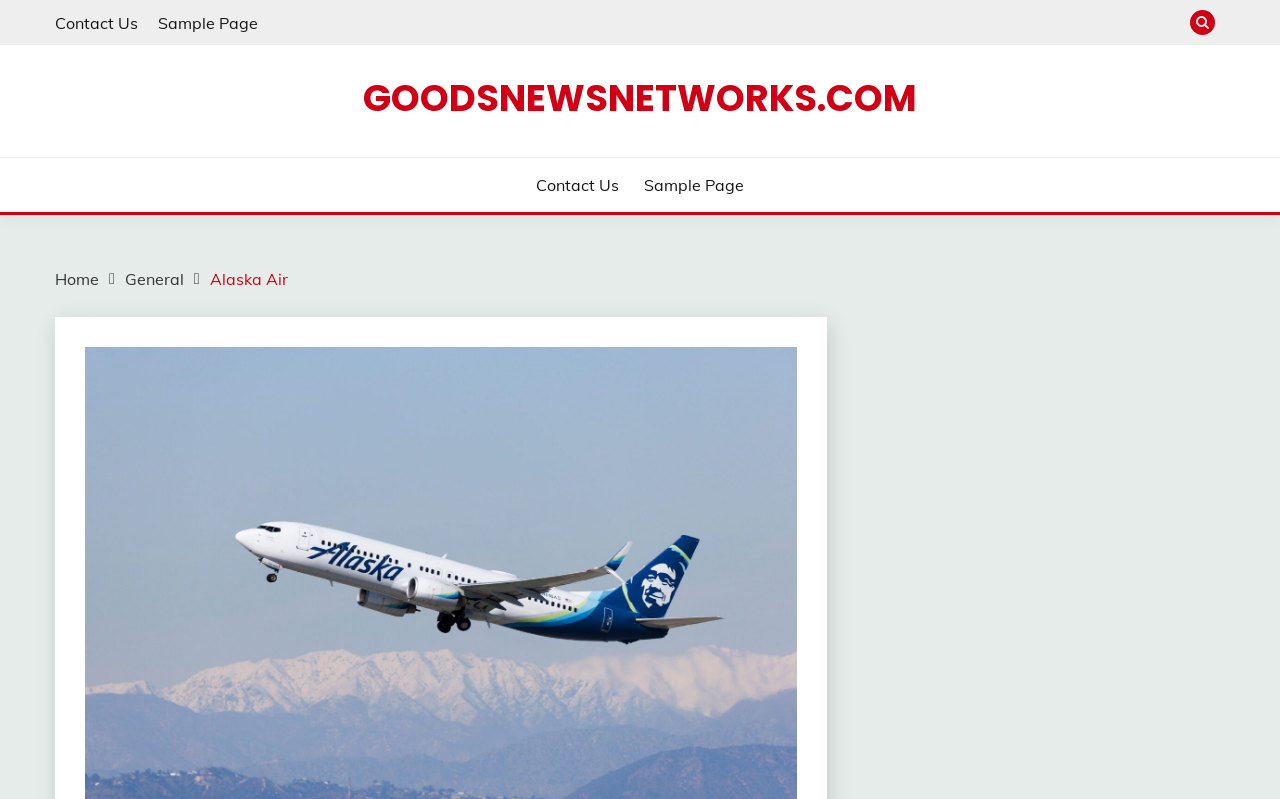Analyze the image and provide a detailed answer to the question: What is the name of the airline?

Based on the webpage title 'Alaska Air - goodsnewsnetworks.com' and the link 'Alaska Air' in the breadcrumbs navigation, it can be inferred that the name of the airline is Alaska Air.